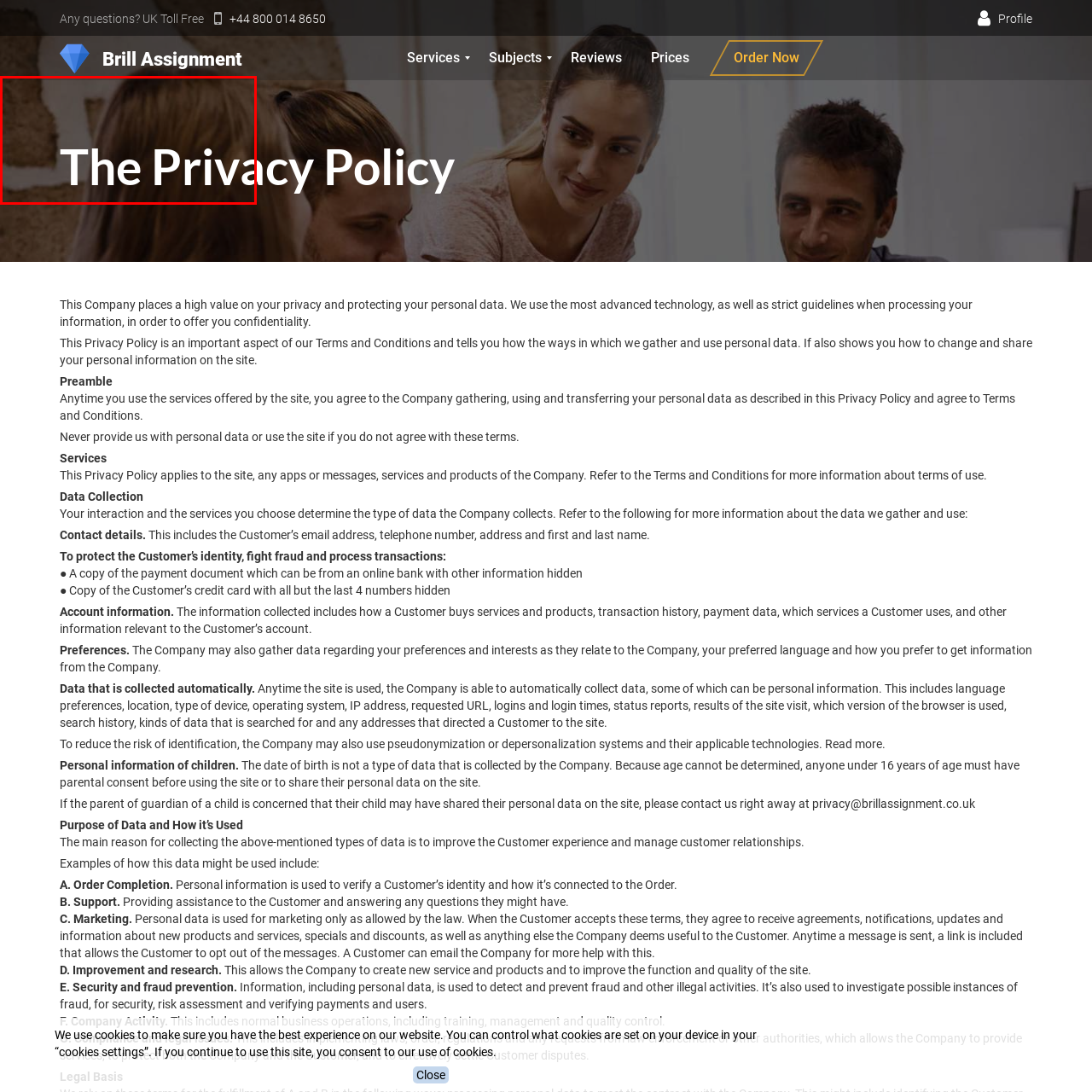Observe the area inside the red box, What kind of atmosphere does the background suggest? Respond with a single word or phrase.

Warm and inviting